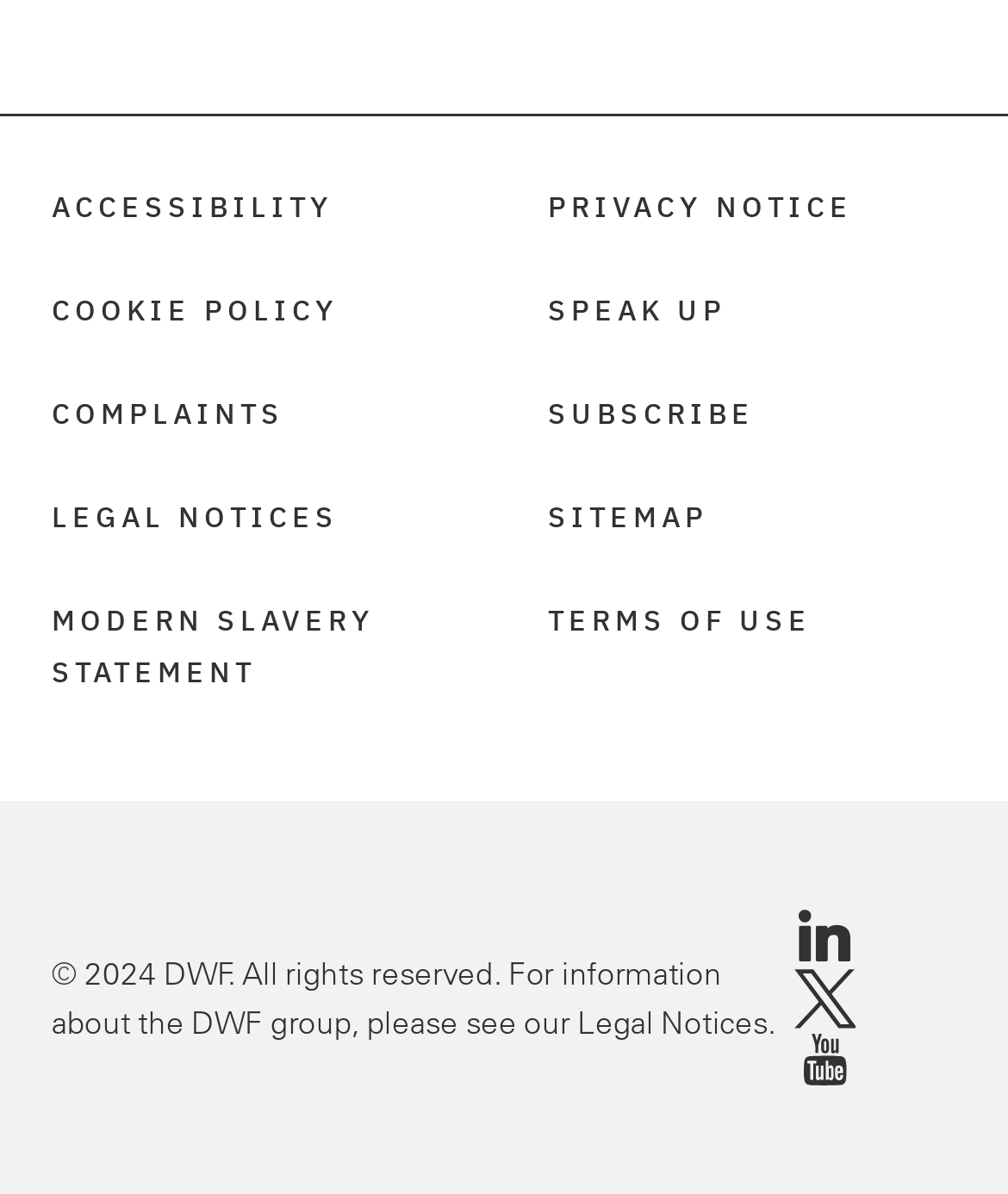Identify the bounding box coordinates for the region of the element that should be clicked to carry out the instruction: "Check the terms of use". The bounding box coordinates should be four float numbers between 0 and 1, i.e., [left, top, right, bottom].

[0.544, 0.504, 0.805, 0.535]